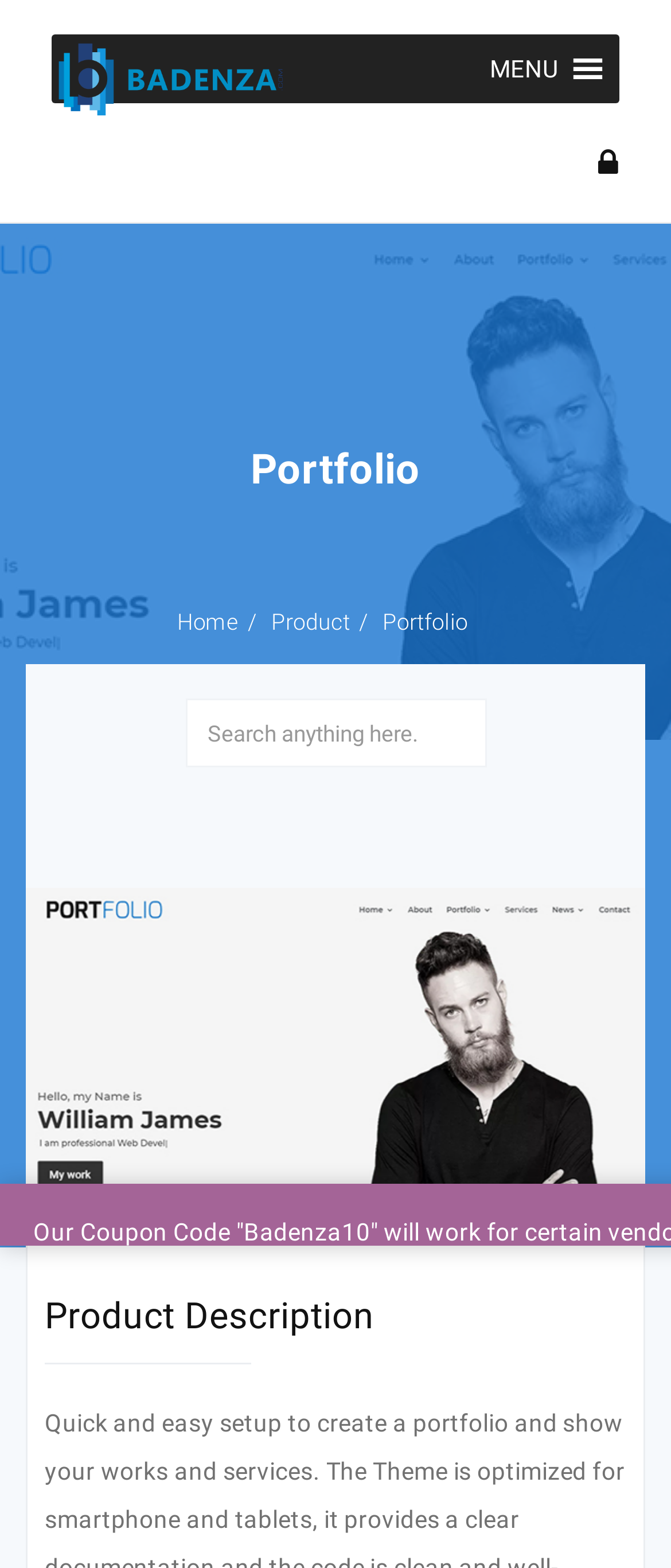Please give a one-word or short phrase response to the following question: 
How many main menu items are there?

3